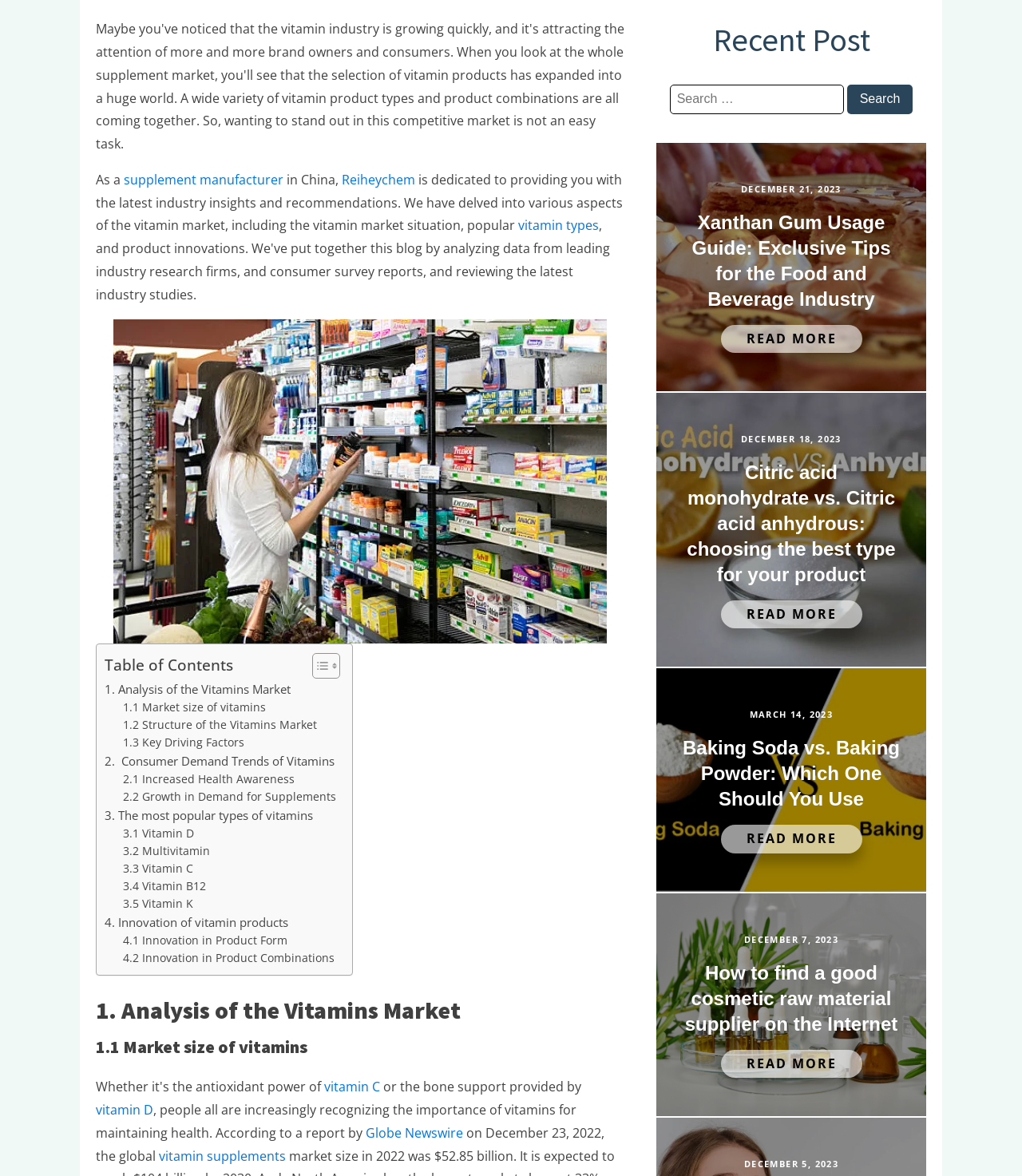Given the description Read More, predict the bounding box coordinates of the UI element. Ensure the coordinates are in the format (top-left x, top-left y, bottom-right x, bottom-right y) and all values are between 0 and 1.

[0.705, 0.511, 0.843, 0.534]